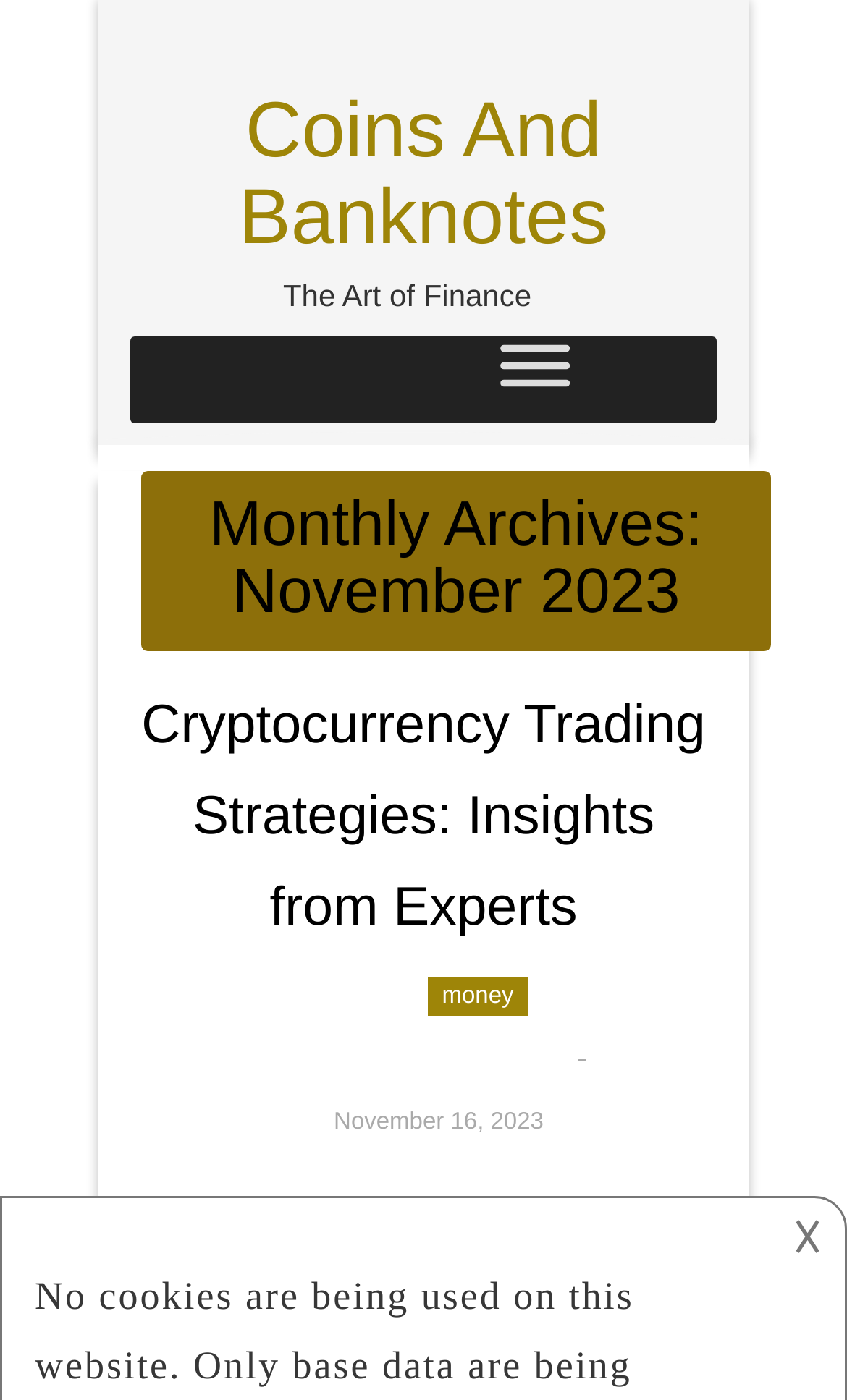Please identify the primary heading on the webpage and return its text.

Coins And Banknotes